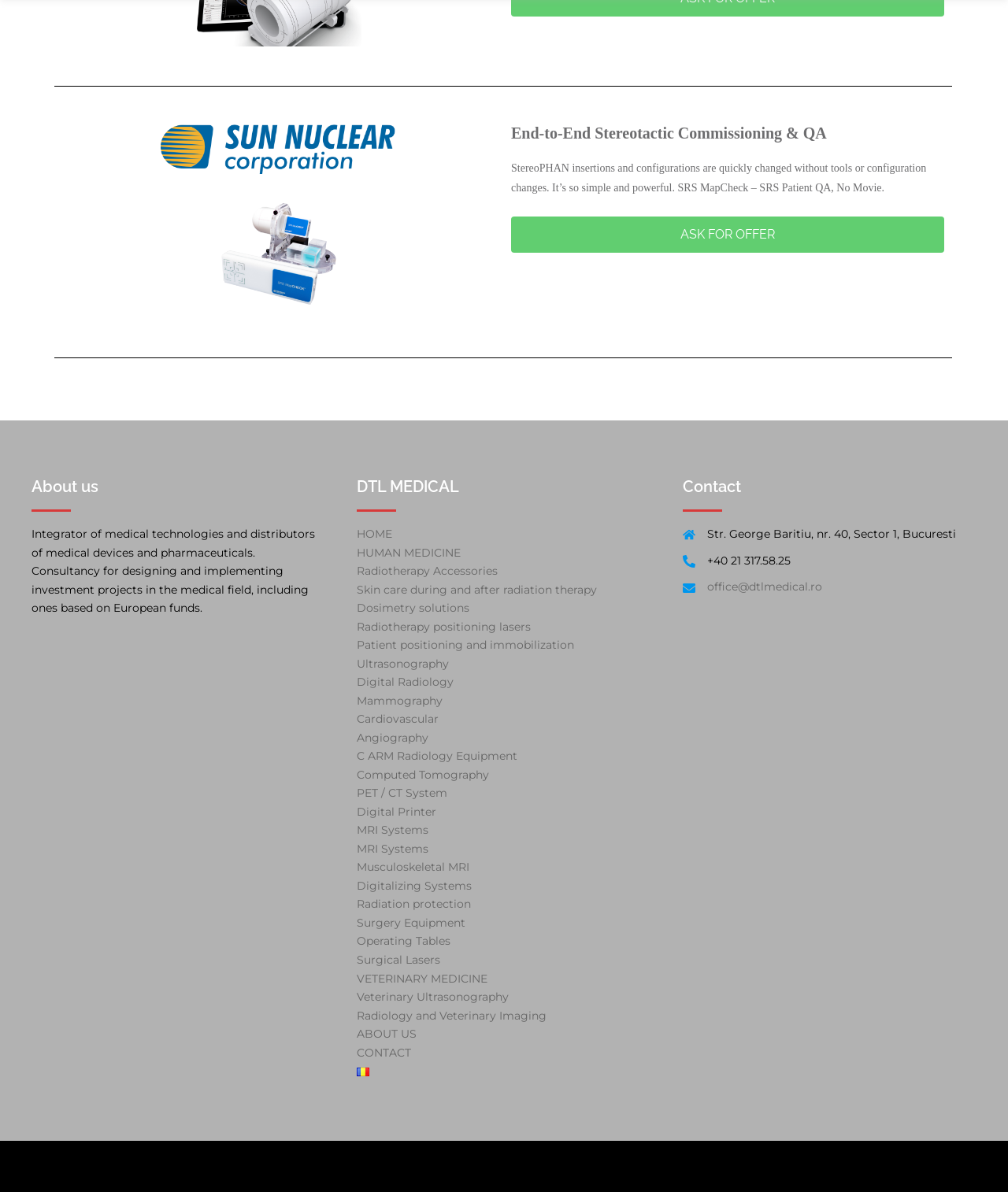What is the language option available on the webpage? Based on the screenshot, please respond with a single word or phrase.

Română